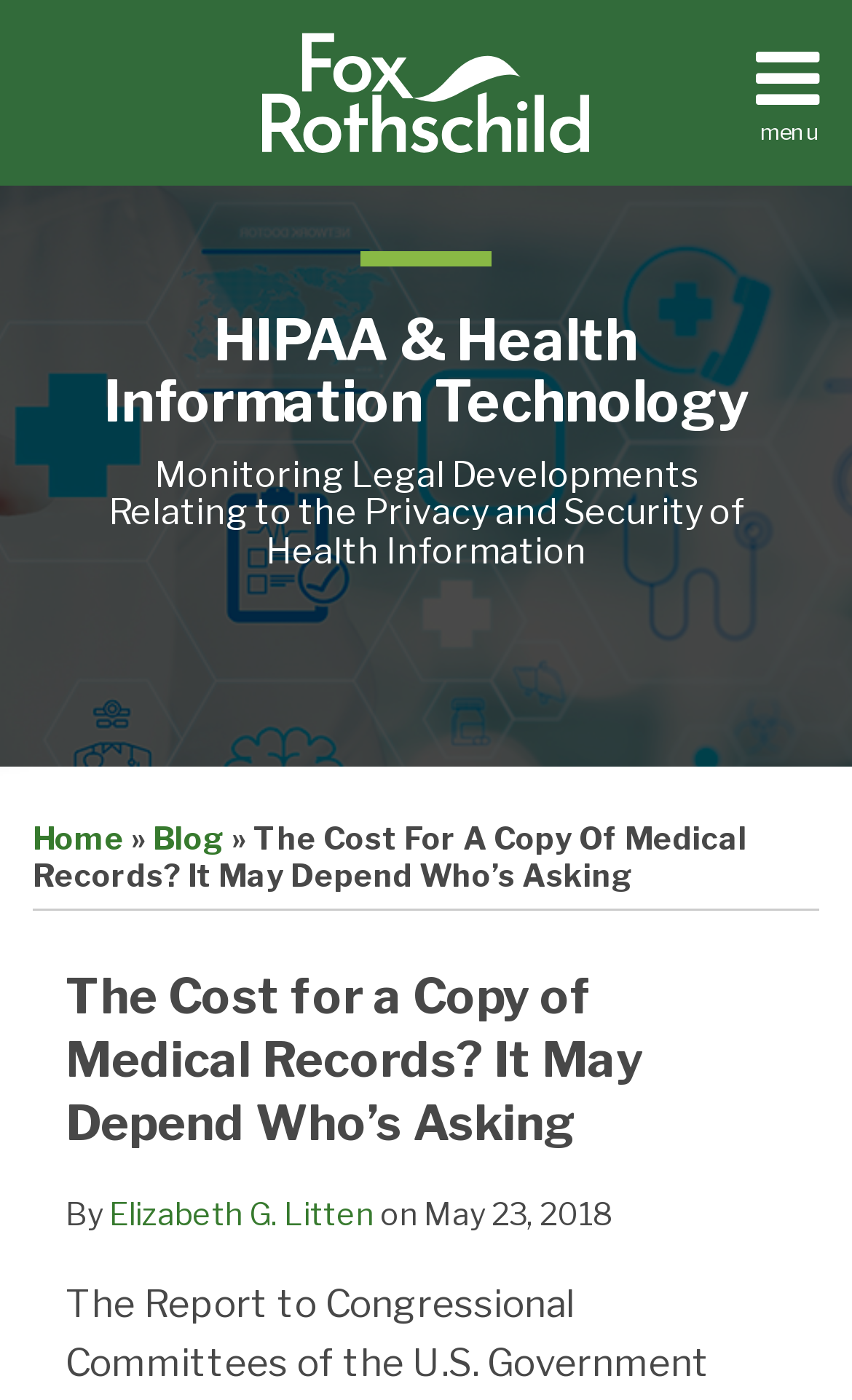Identify the bounding box coordinates of the clickable region to carry out the given instruction: "Click the menu".

[0.038, 0.03, 0.962, 0.106]